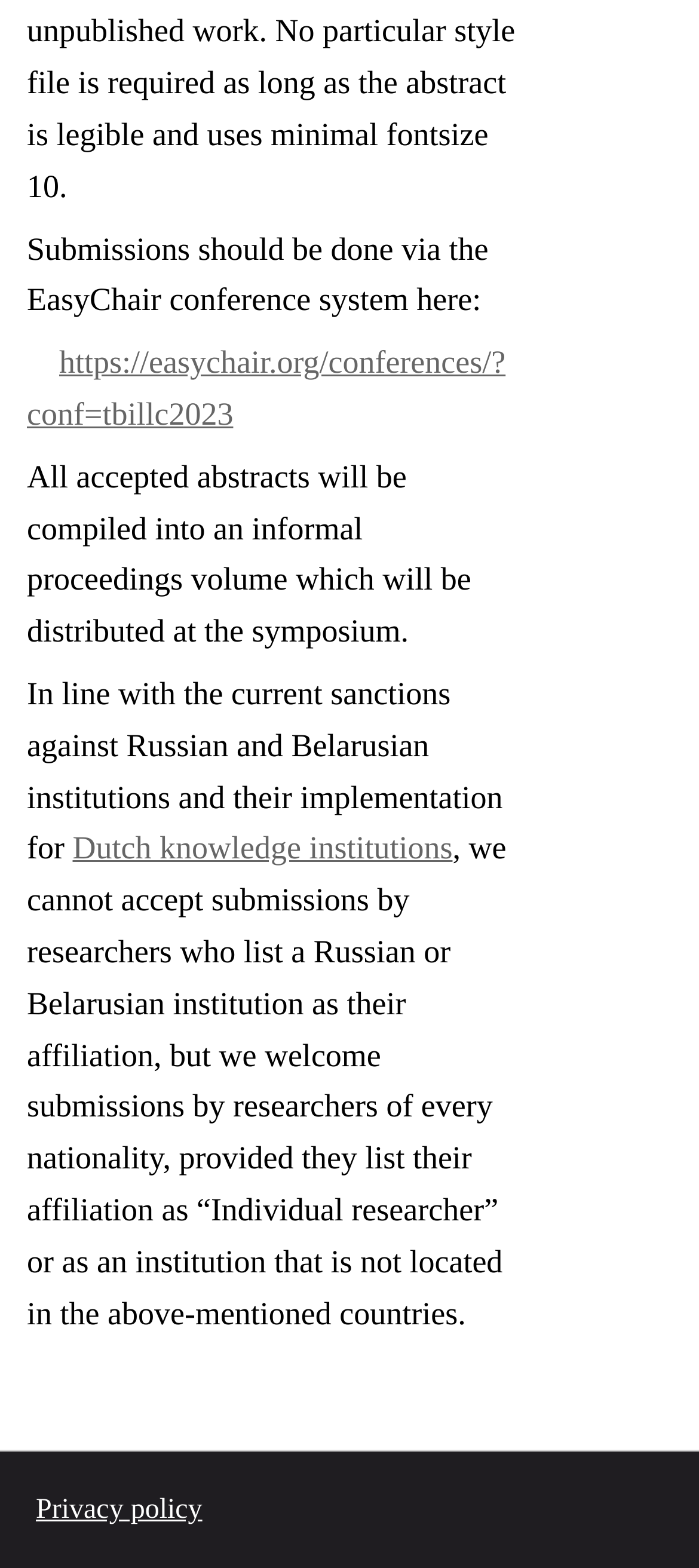Using the provided element description: "Privacy policy", determine the bounding box coordinates of the corresponding UI element in the screenshot.

[0.051, 0.953, 0.289, 0.972]